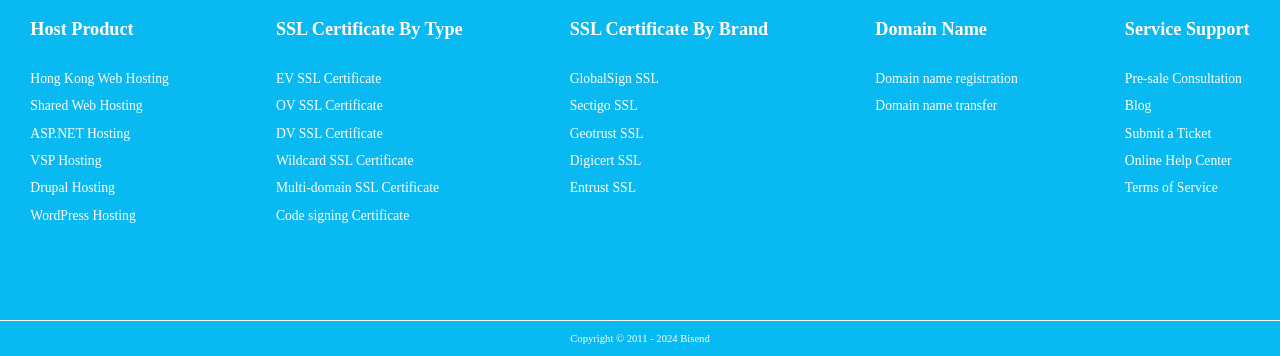Please give the bounding box coordinates of the area that should be clicked to fulfill the following instruction: "Read the blog". The coordinates should be in the format of four float numbers from 0 to 1, i.e., [left, top, right, bottom].

[0.879, 0.277, 0.899, 0.319]